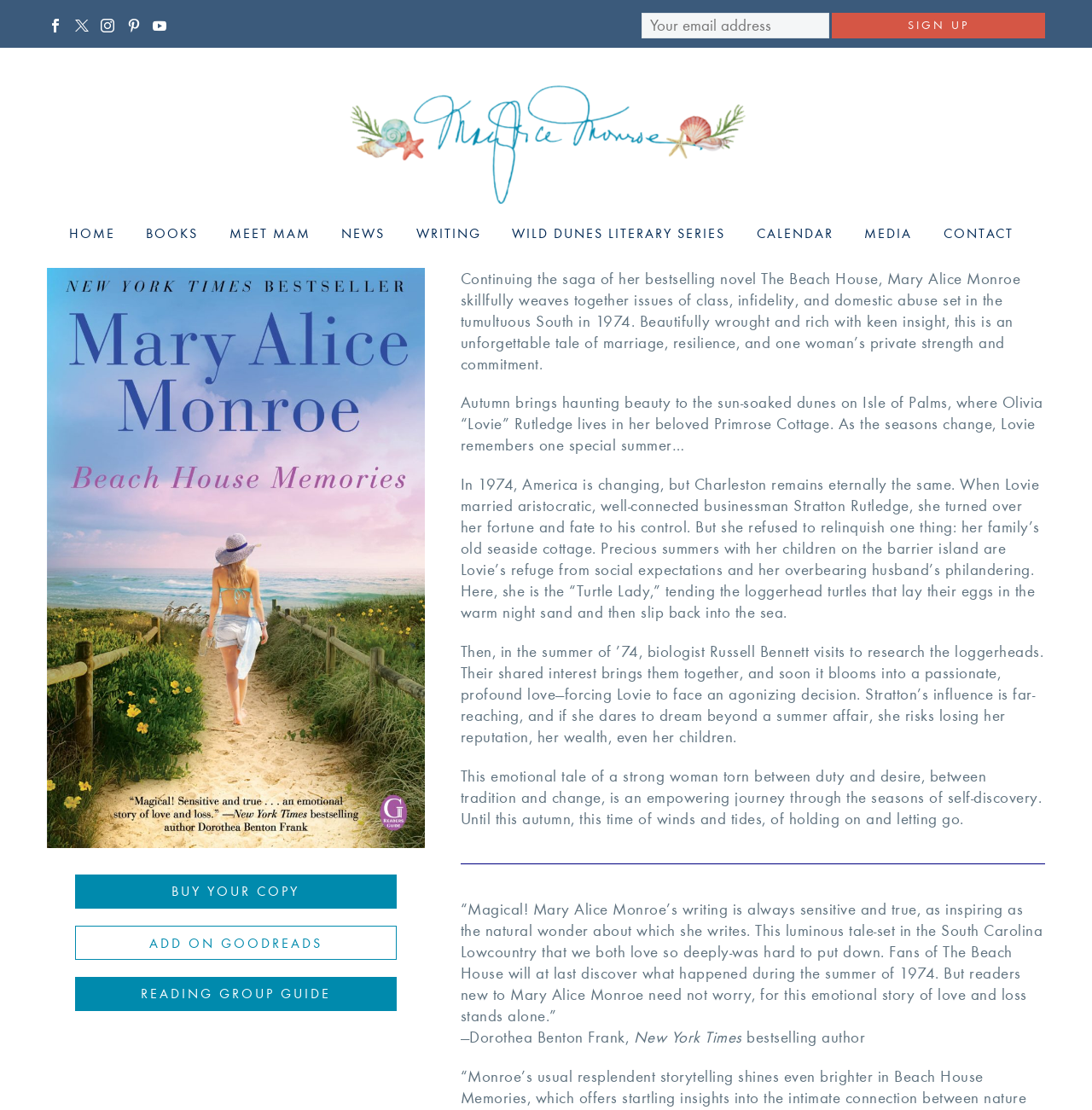Please specify the bounding box coordinates of the clickable region to carry out the following instruction: "Click the 'HOME' link". The coordinates should be four float numbers between 0 and 1, in the format [left, top, right, bottom].

[0.051, 0.2, 0.117, 0.219]